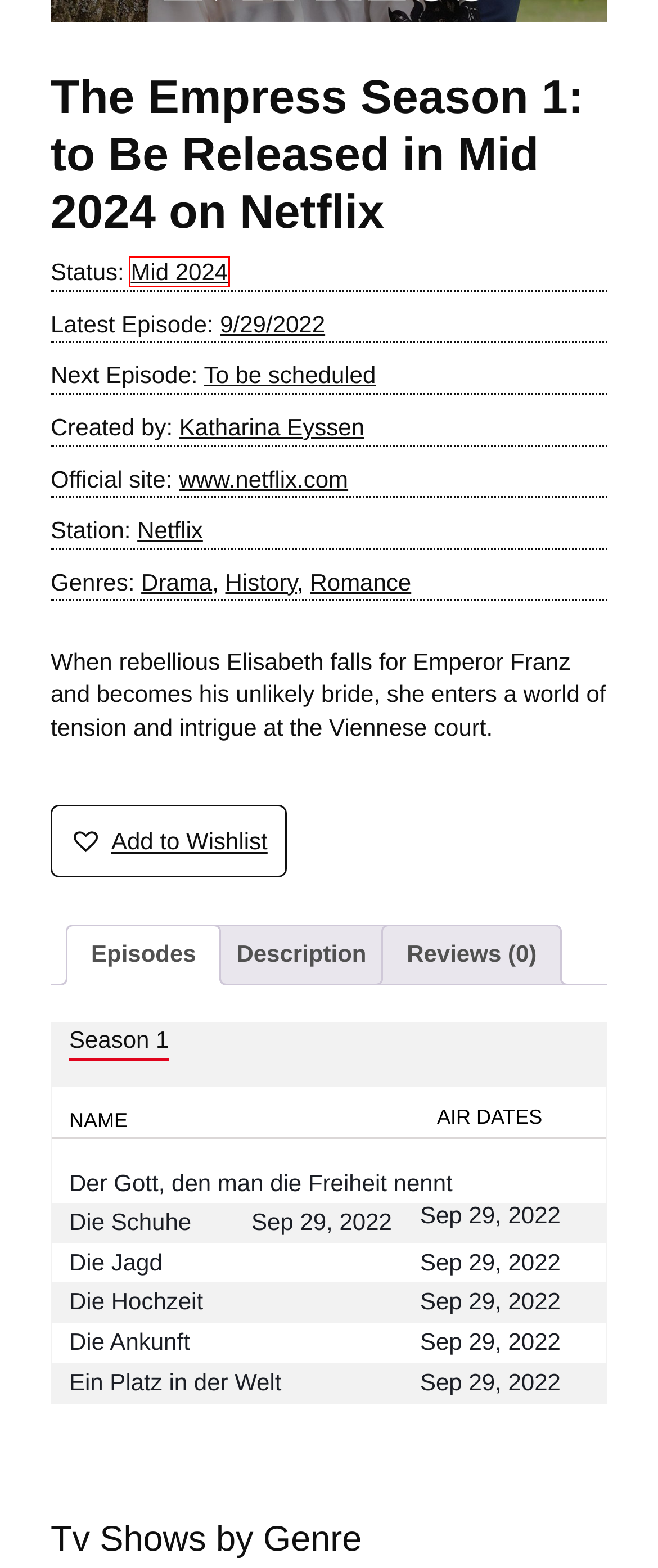Examine the screenshot of a webpage featuring a red bounding box and identify the best matching webpage description for the new page that results from clicking the element within the box. Here are the options:
A. Netflix Station - find all TV shows
B. 9/29/2022 - Latest Episode Air Dates
C. Mid 2024 TV Shows - Premiere-date.info
D. Romance TV Shows - Premiere-date.info
E. Katharina Eyssen TV Shows - Premiere-date.info
F. Drama TV Shows - Premiere-date.info
G. History TV Shows - Premiere-date.info
H. To be scheduled - Next Episode Air Dates

C